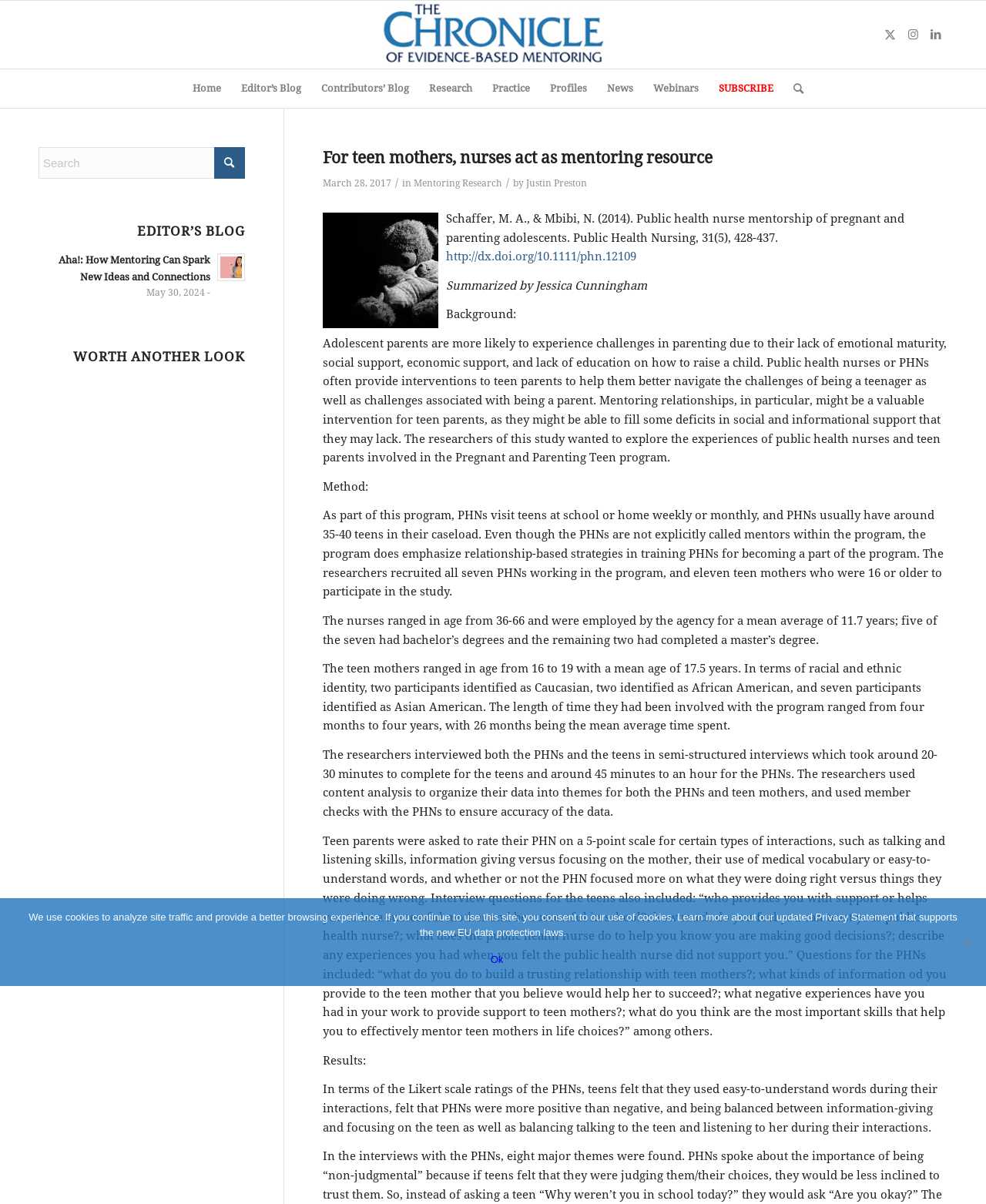Please find the bounding box coordinates of the element that must be clicked to perform the given instruction: "Click the 'SUBSCRIBE' menu item". The coordinates should be four float numbers from 0 to 1, i.e., [left, top, right, bottom].

[0.719, 0.058, 0.795, 0.09]